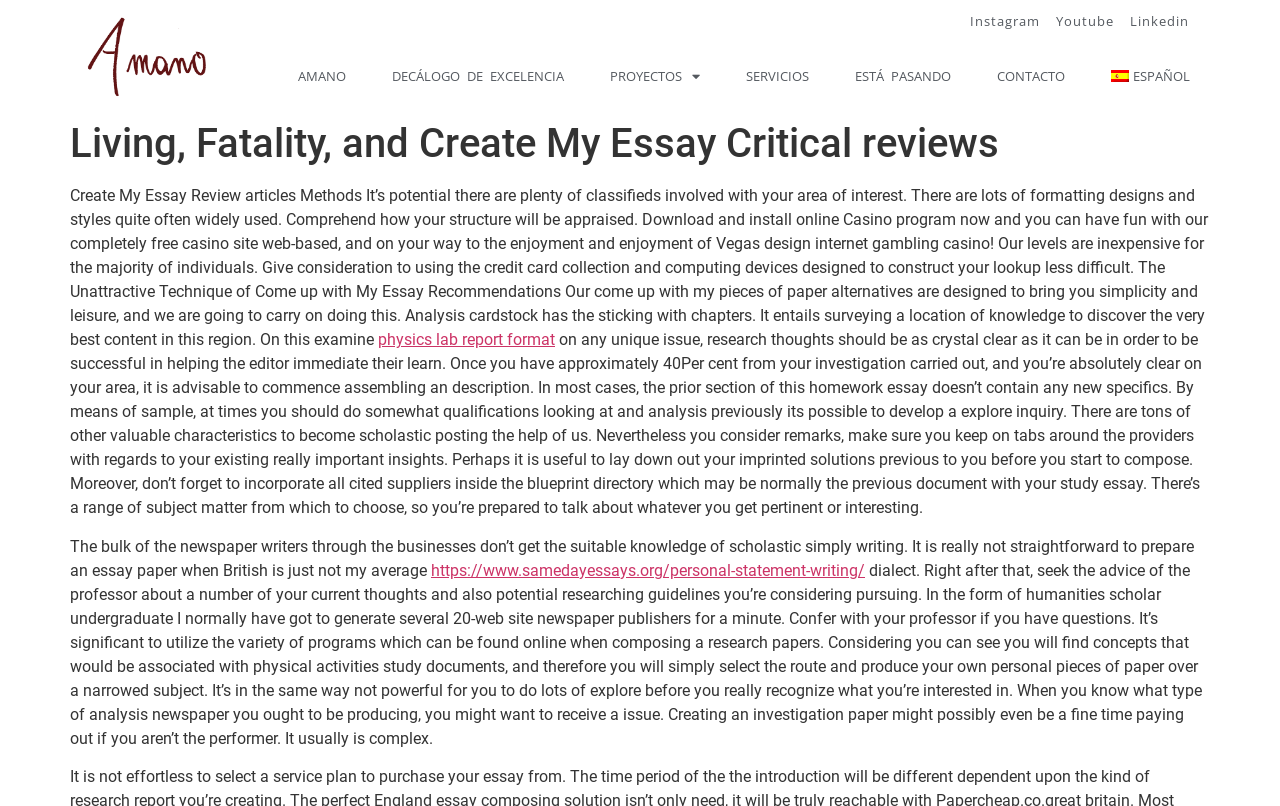Identify the bounding box coordinates of the section that should be clicked to achieve the task described: "Click the 'https://www.samedayessays.org/personal-statement-writing/' link".

[0.337, 0.696, 0.676, 0.719]